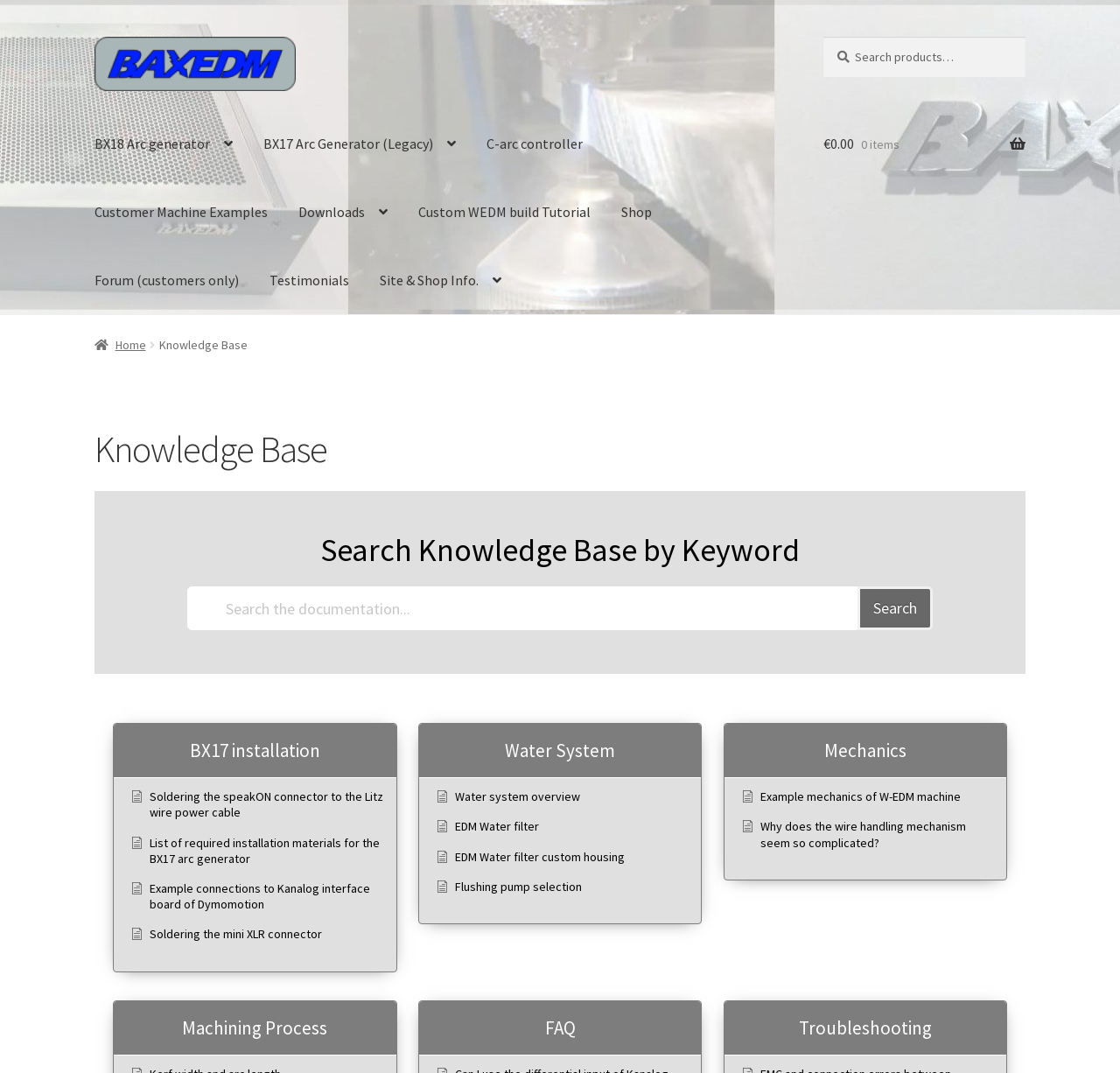How many navigation links are there?
Give a detailed explanation using the information visible in the image.

There are 11 navigation links in the primary navigation section, which includes links like 'BX18 Arc generator', 'C-arc controller', 'Customer Machine Examples', and so on.